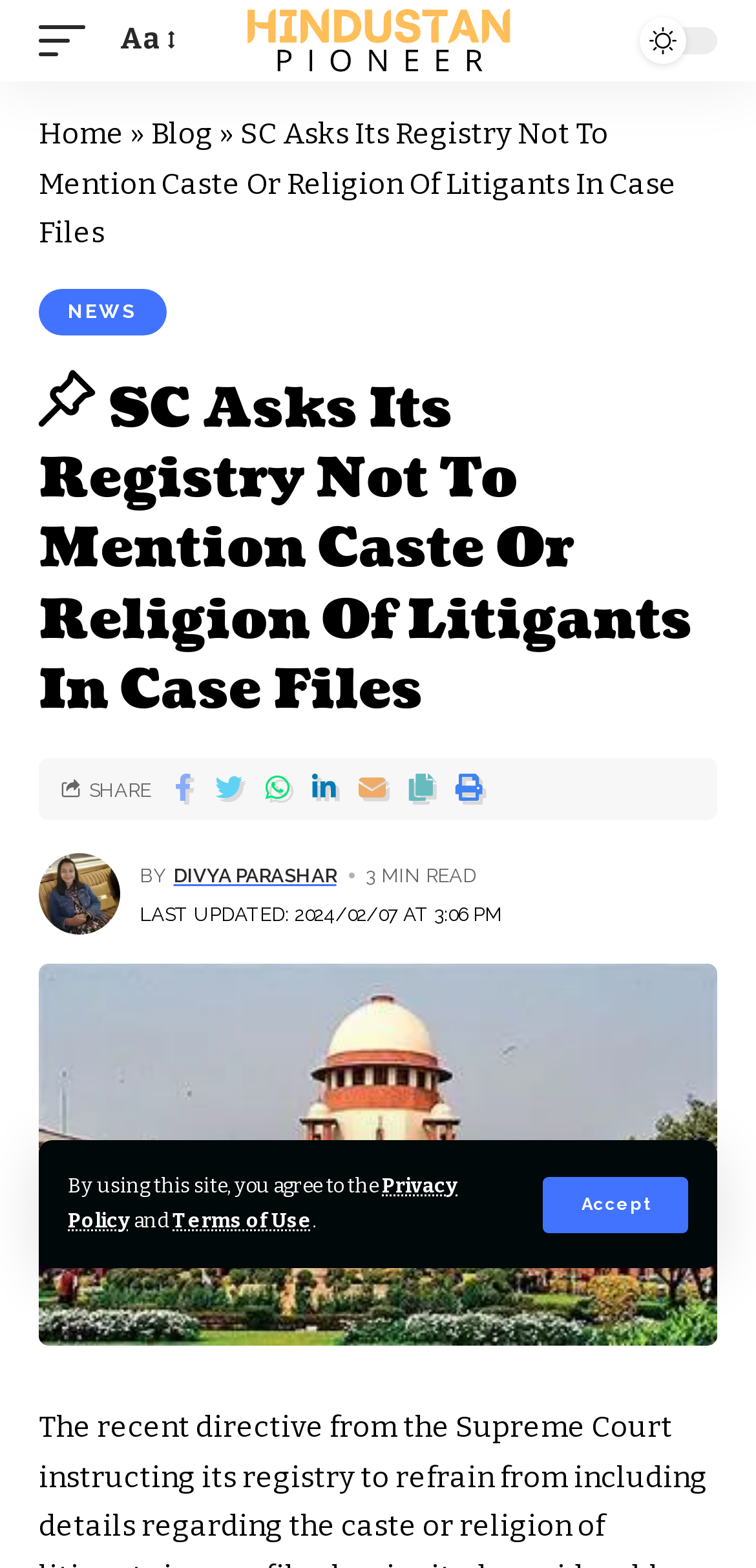Provide the bounding box coordinates of the area you need to click to execute the following instruction: "Click the Home link".

[0.051, 0.074, 0.164, 0.096]